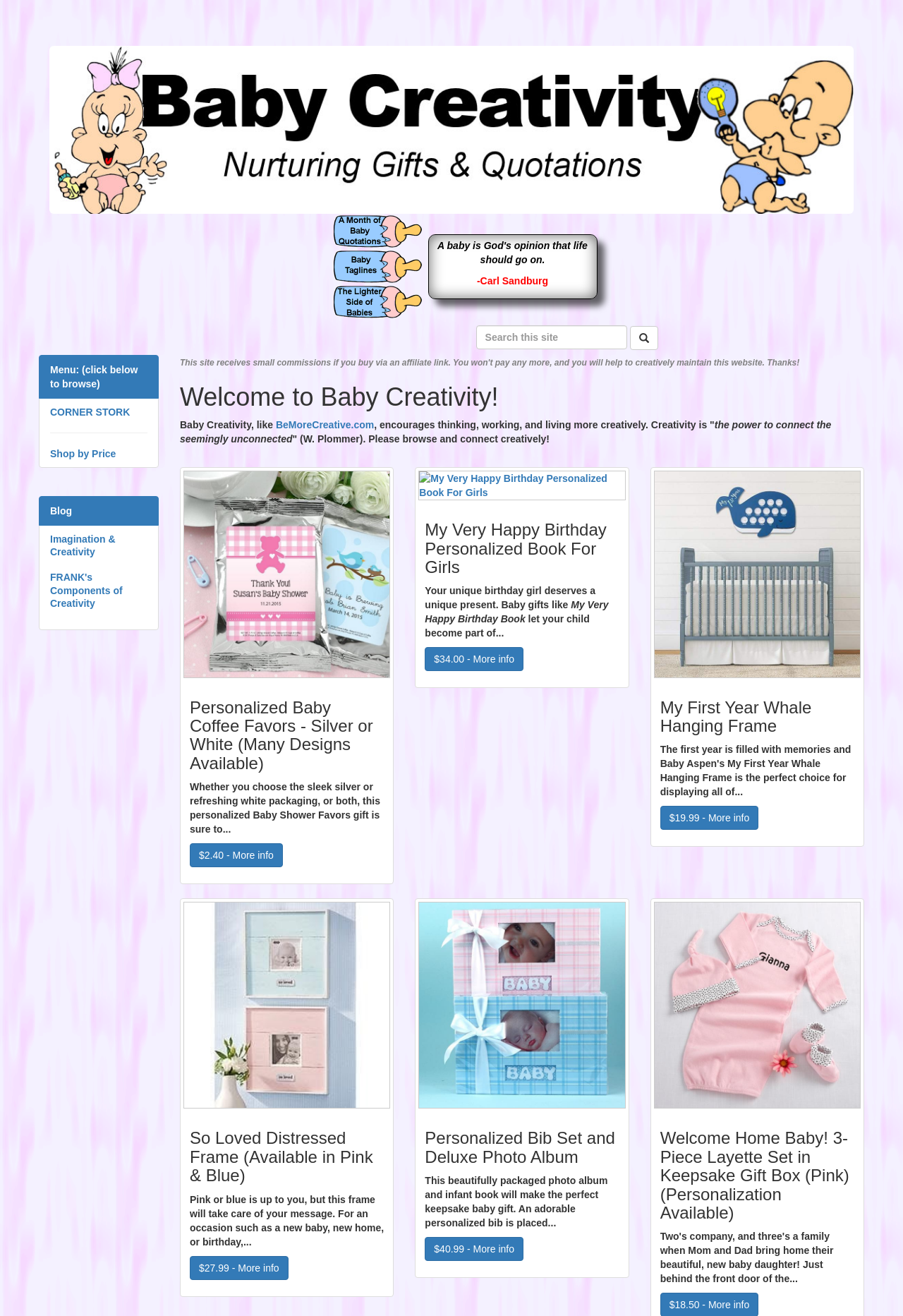Find the coordinates for the bounding box of the element with this description: "Blog".

[0.043, 0.377, 0.176, 0.399]